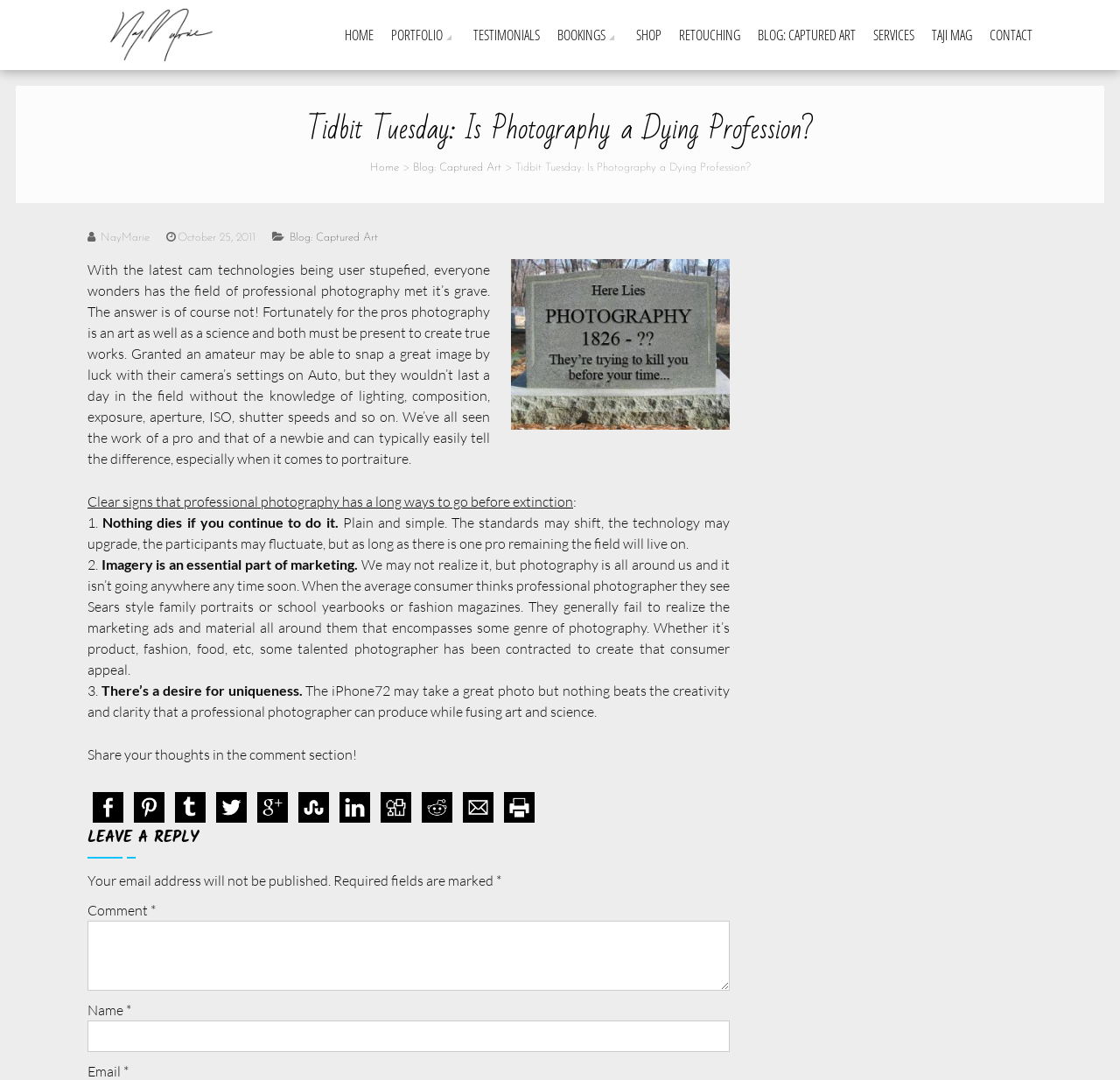Find the bounding box coordinates of the element to click in order to complete this instruction: "Click on the 'Share on facebook' link". The bounding box coordinates must be four float numbers between 0 and 1, denoted as [left, top, right, bottom].

[0.078, 0.737, 0.115, 0.755]